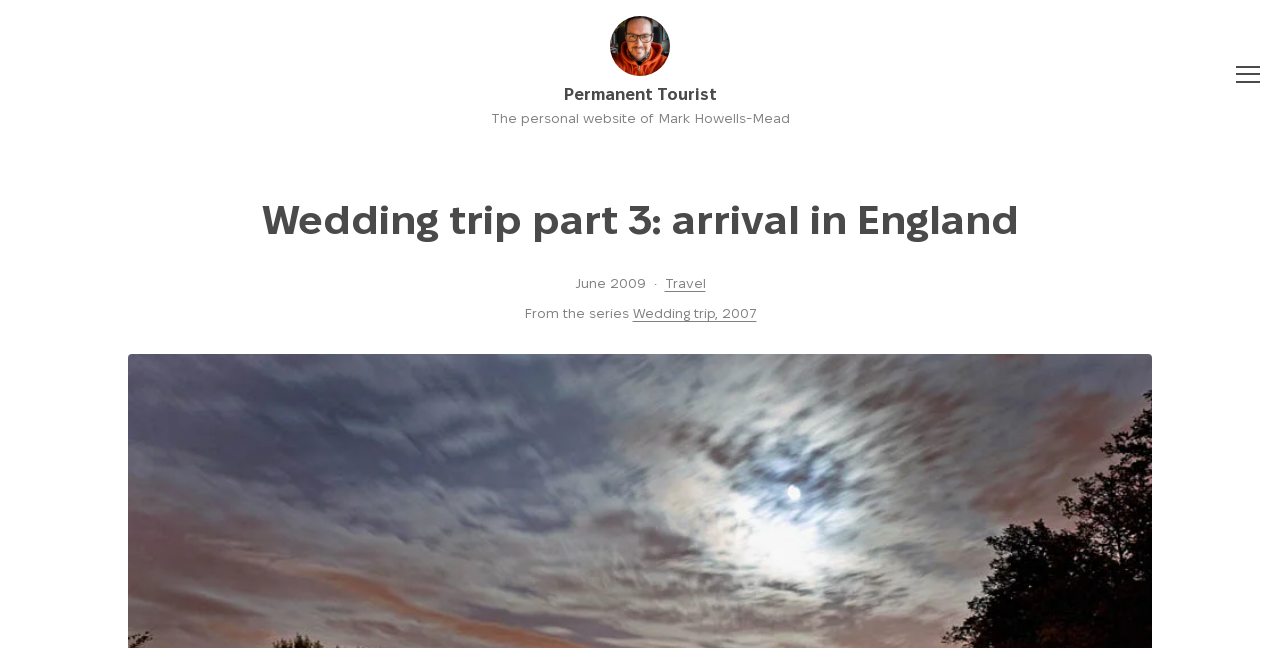What is the category of the post?
By examining the image, provide a one-word or phrase answer.

Travel